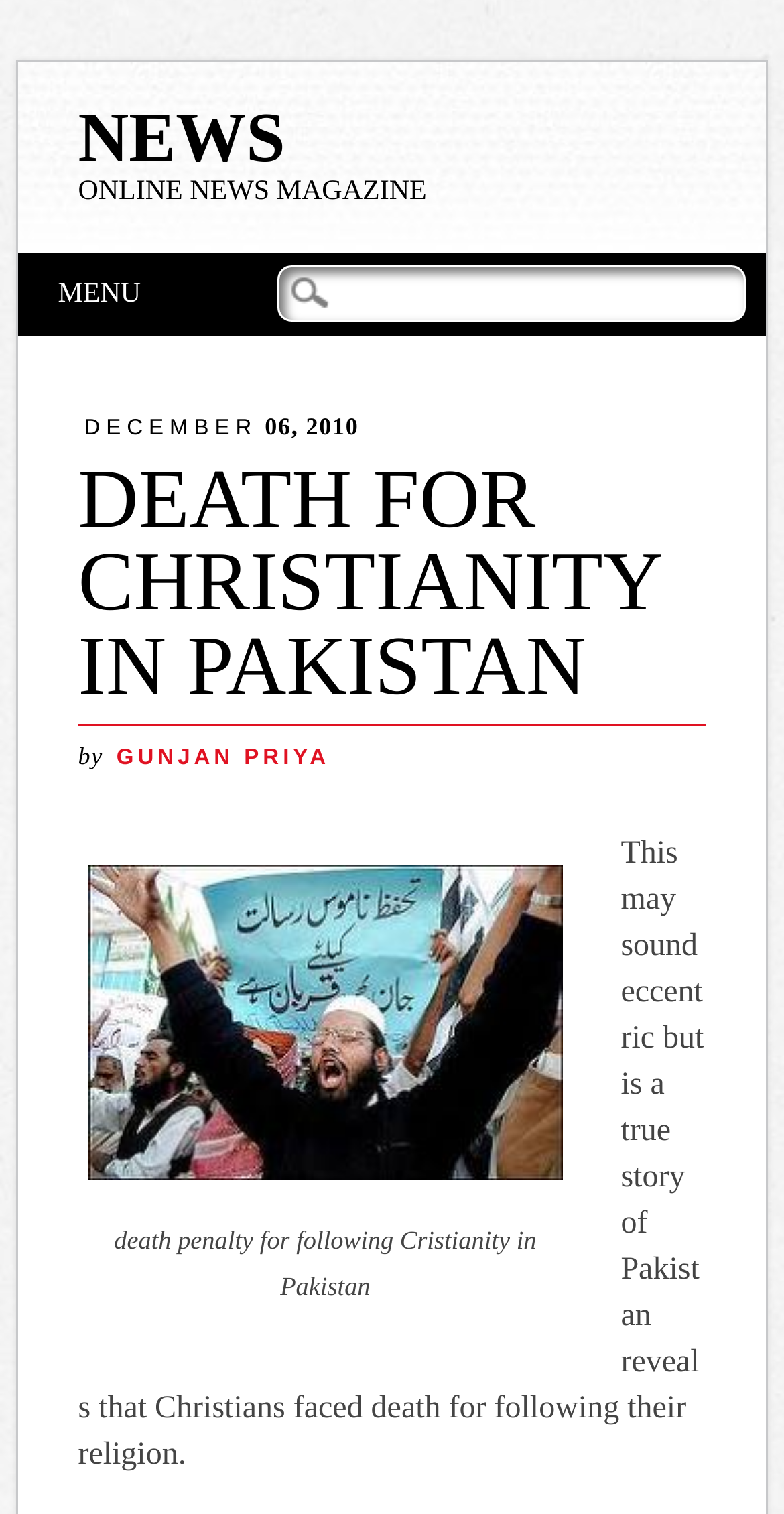Is there a search function on the webpage?
Provide a thorough and detailed answer to the question.

I found a search function on the webpage by looking at the textbox 'Search for:' which is a child of the search element, indicating that the webpage has a search function.